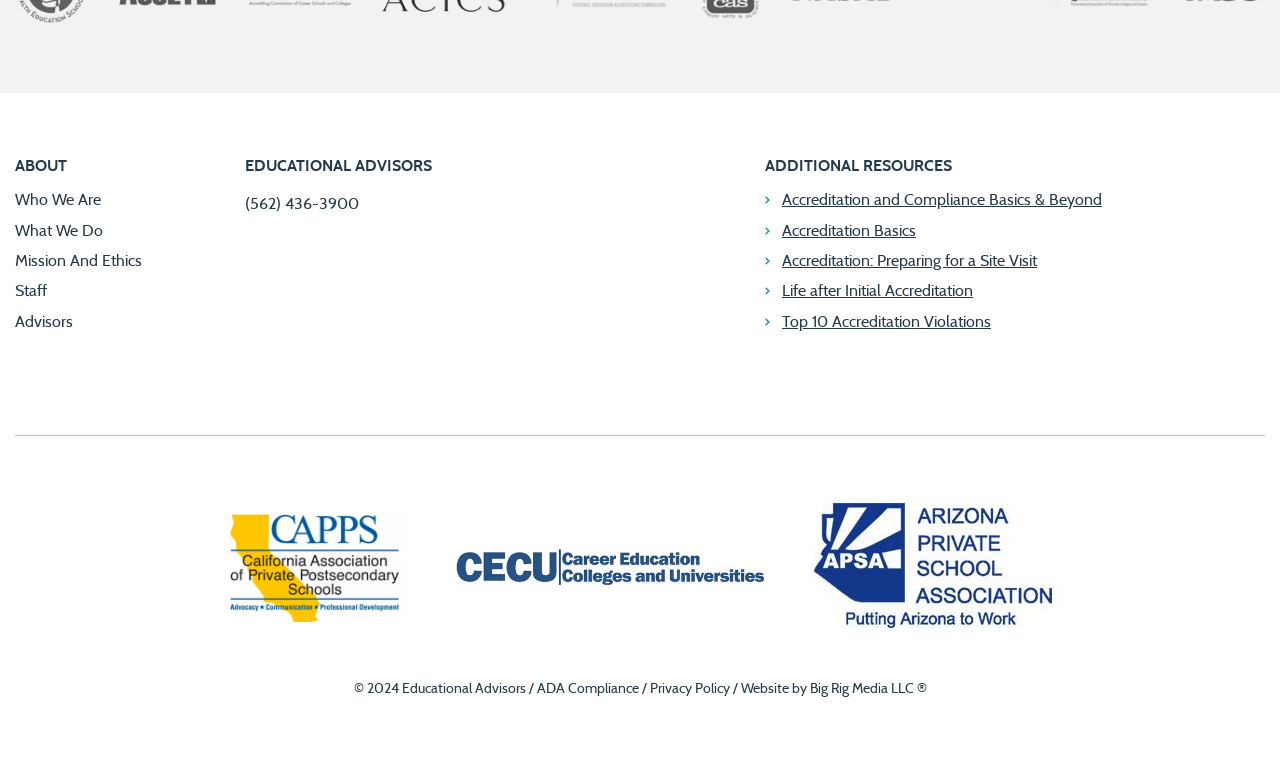How many links are under 'ABOUT'?
Answer the question with detailed information derived from the image.

I counted the links under the 'ABOUT' section, which are 'Who We Are', 'What We Do', 'Mission And Ethics', 'Staff', and 'Advisors'. There are 5 links in total.